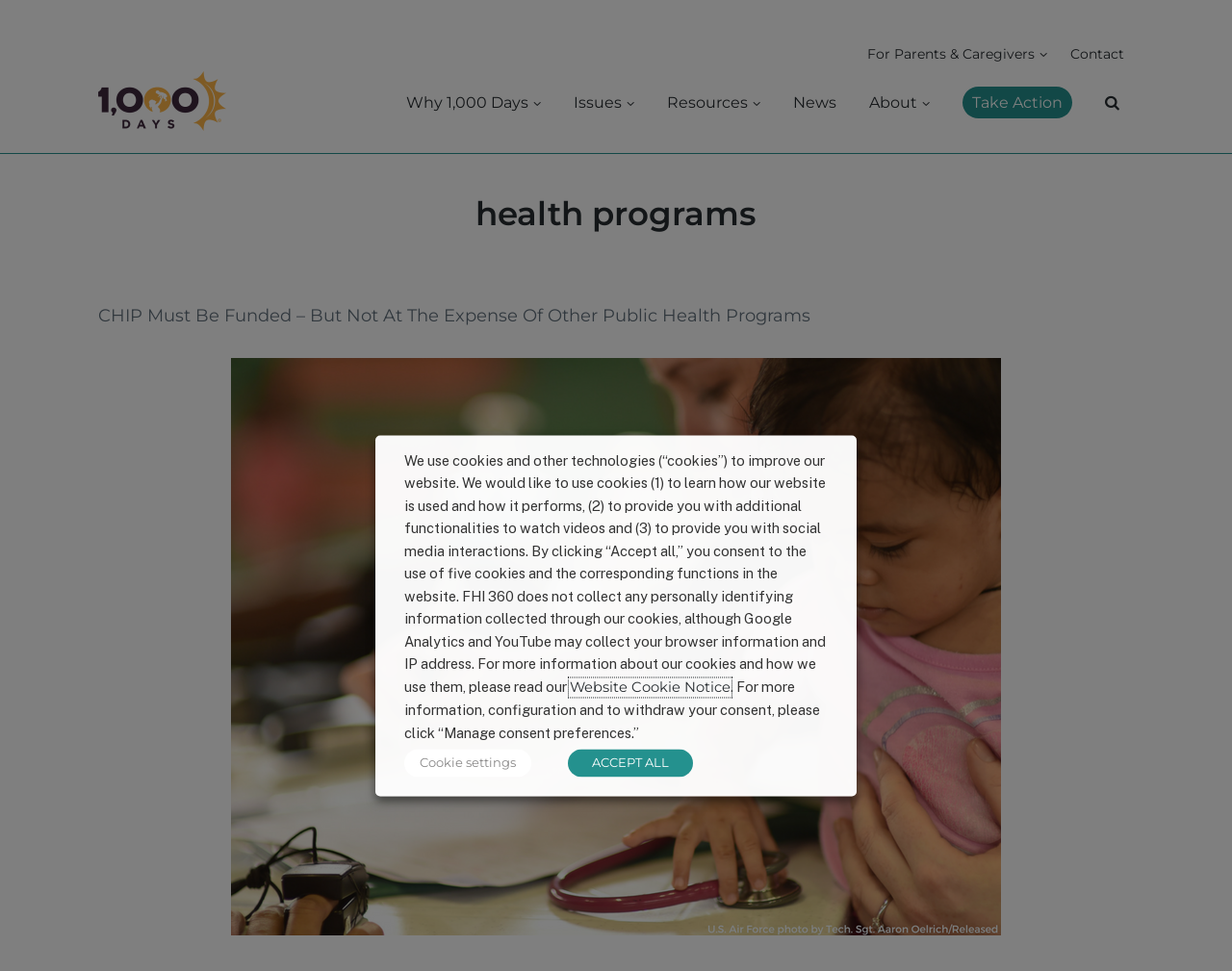Please indicate the bounding box coordinates for the clickable area to complete the following task: "learn about Why 1,000 Days". The coordinates should be specified as four float numbers between 0 and 1, i.e., [left, top, right, bottom].

[0.329, 0.087, 0.439, 0.125]